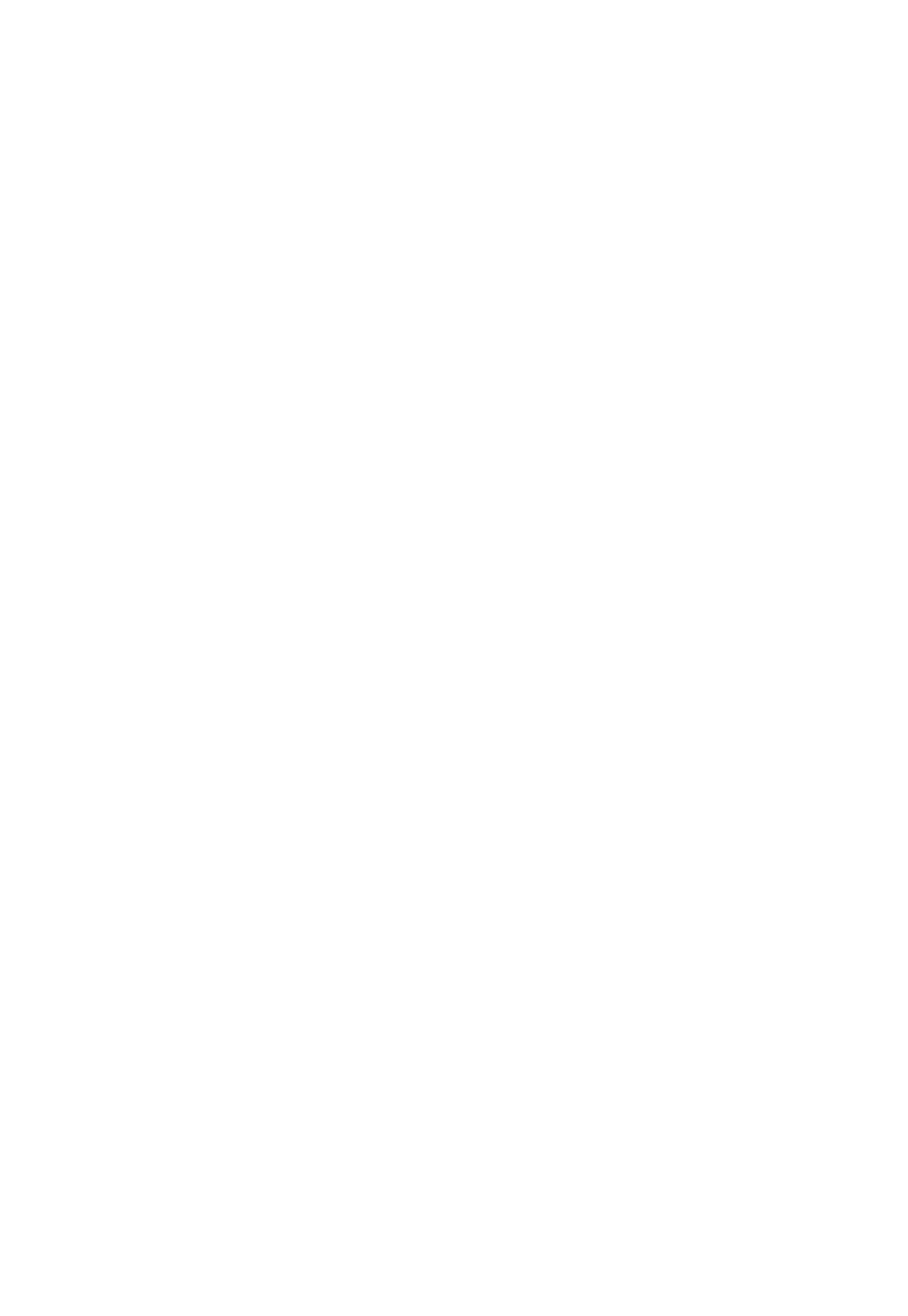Answer this question using a single word or a brief phrase:
What is the first category listed under 'Read'?

Food & Drink